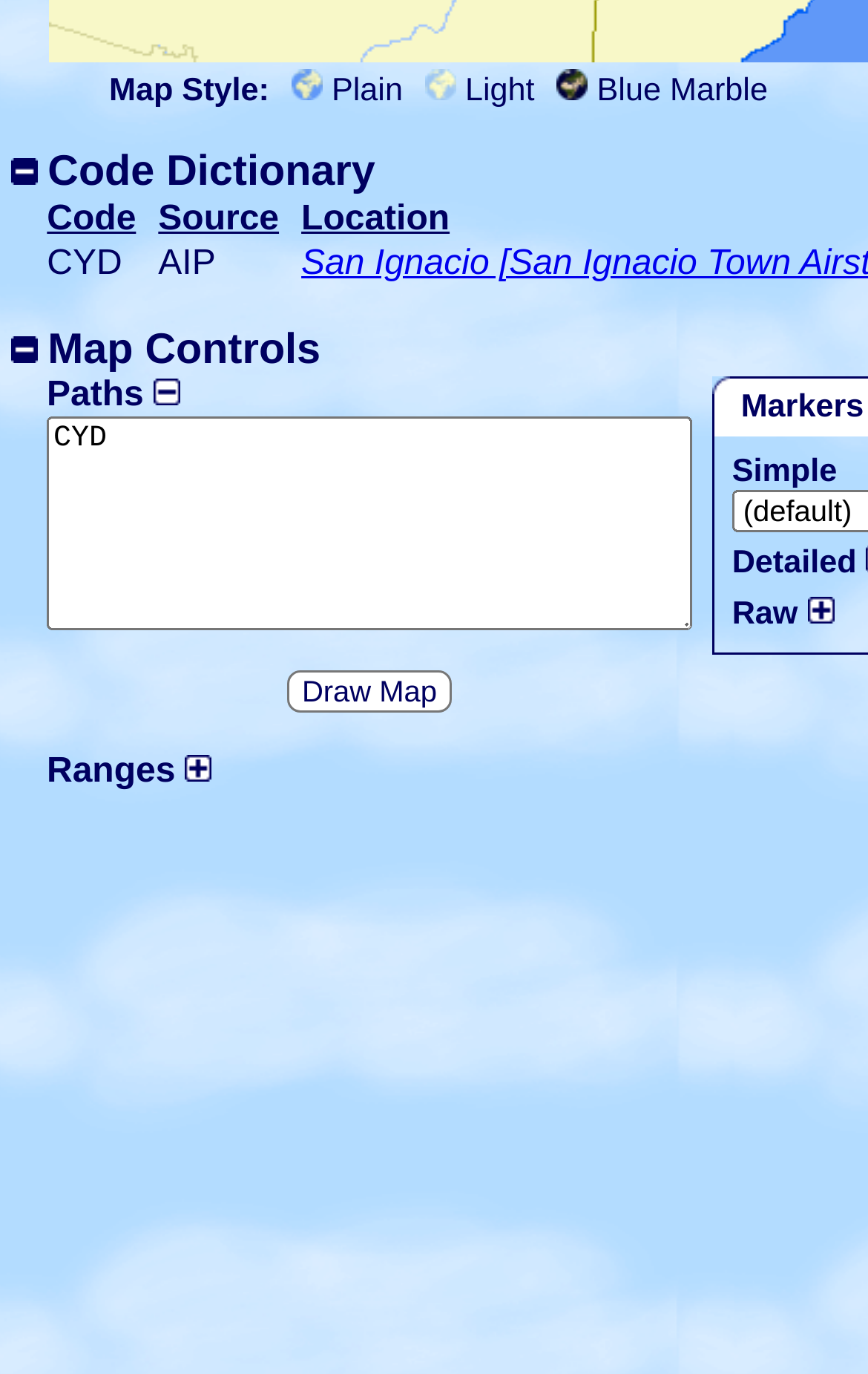Please identify the bounding box coordinates of the area that needs to be clicked to follow this instruction: "Draw Map".

[0.33, 0.488, 0.521, 0.519]